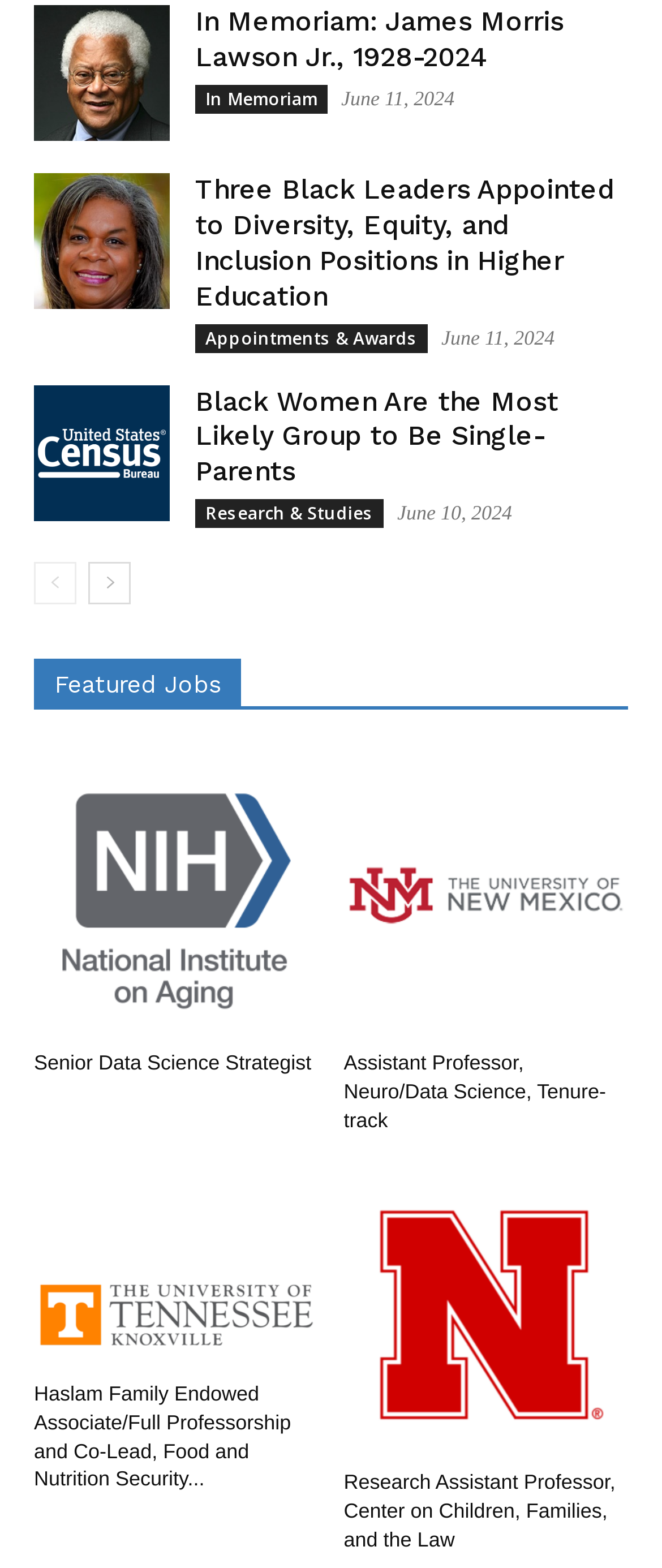Find the bounding box coordinates of the clickable area that will achieve the following instruction: "Click the Search button".

None